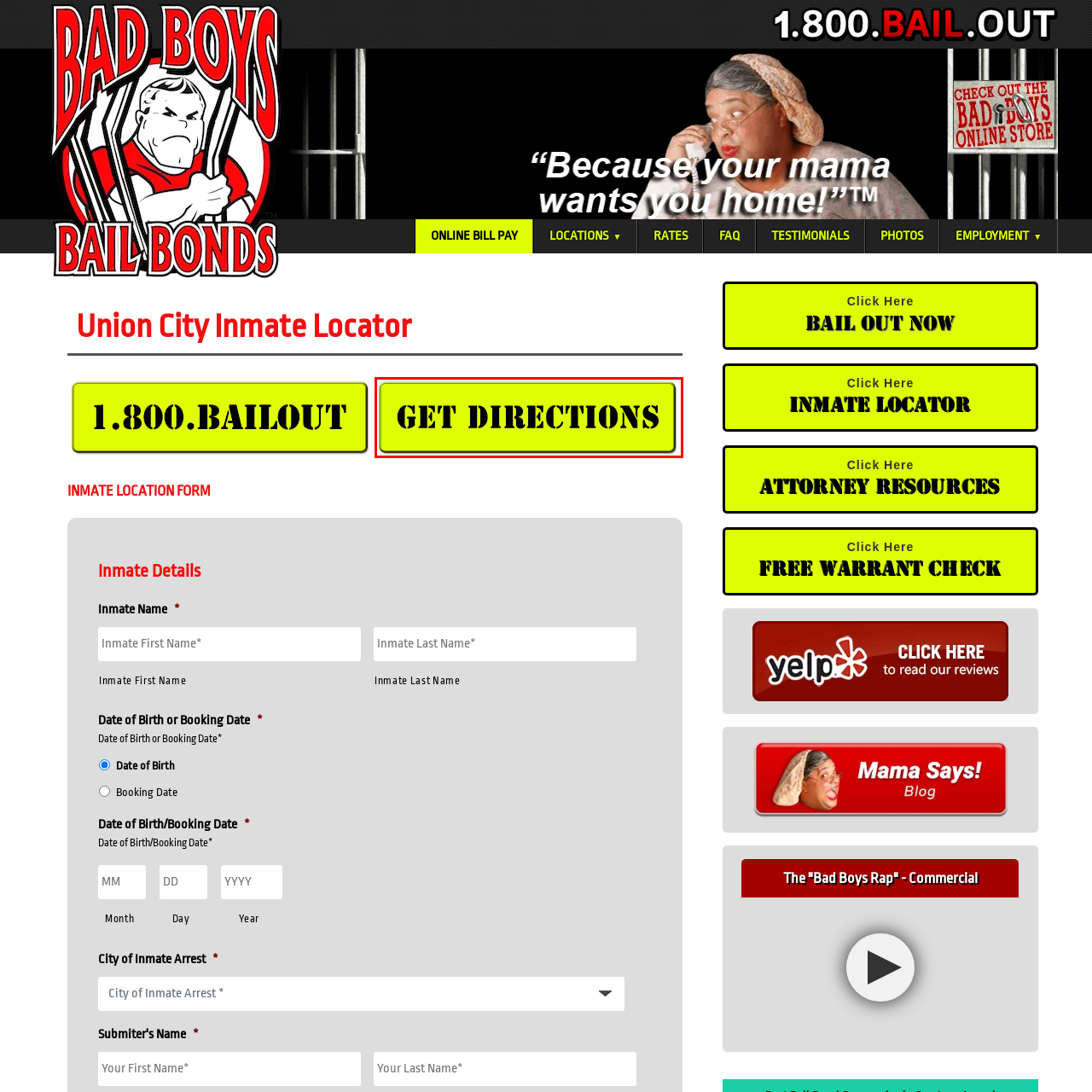What is the purpose of the button?
Inspect the image area outlined by the red bounding box and deliver a detailed response to the question, based on the elements you observe.

The button's purpose is to provide navigation assistance to users, likely related to a specific location within the context of the Union City Inmate Locator website, making it simpler for individuals seeking to find directions related to inmate services or facilities mentioned on the site.